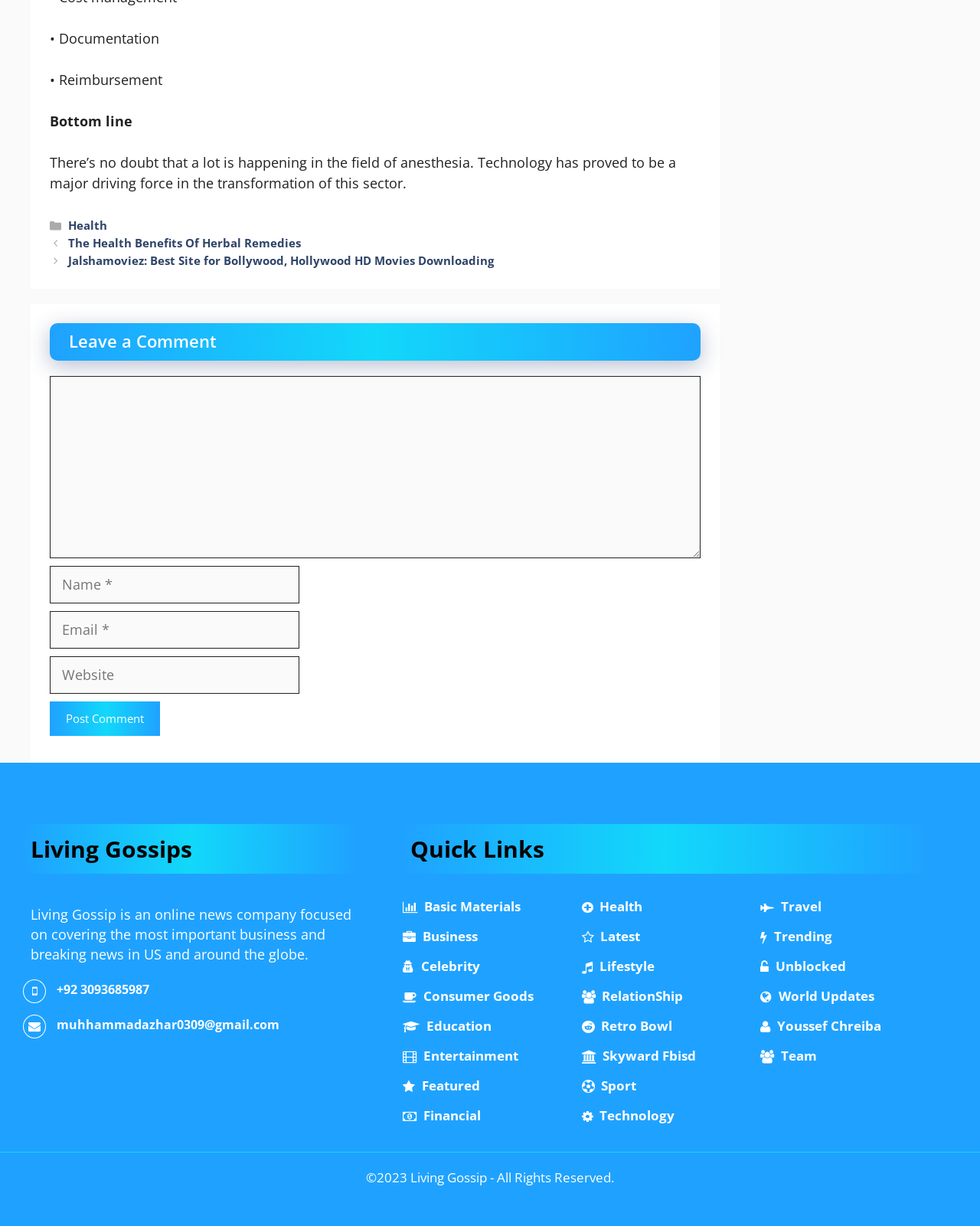Specify the bounding box coordinates of the element's area that should be clicked to execute the given instruction: "Click on the 'Health' category link". The coordinates should be four float numbers between 0 and 1, i.e., [left, top, right, bottom].

[0.07, 0.178, 0.11, 0.19]